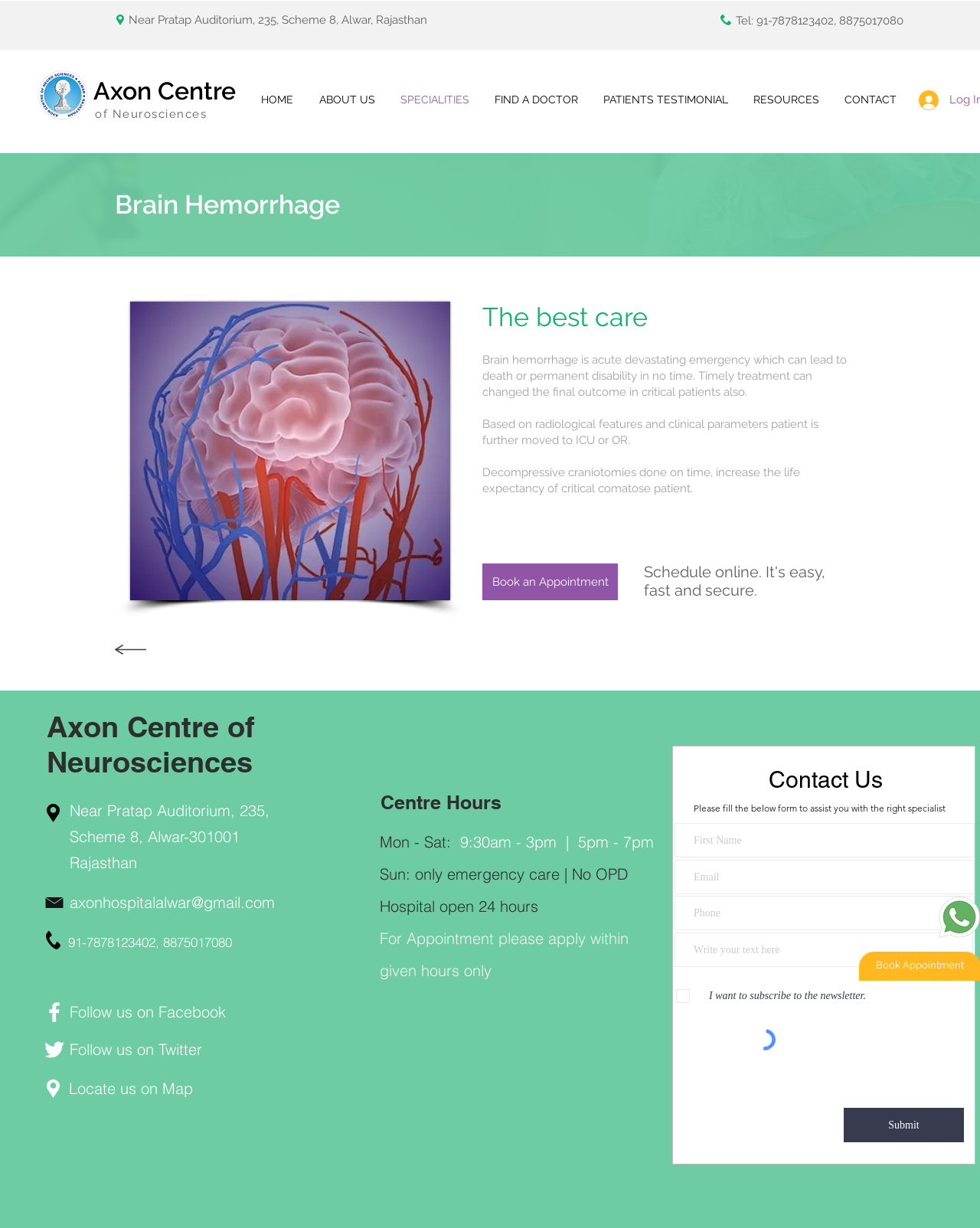Determine the bounding box coordinates for the UI element with the following description: "SPECIALITIES". The coordinates should be four float numbers between 0 and 1, represented as [left, top, right, bottom].

[0.395, 0.07, 0.491, 0.093]